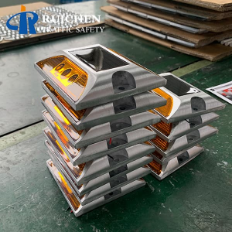What is the surface on which the road studs are placed?
From the image, respond with a single word or phrase.

Green work surface